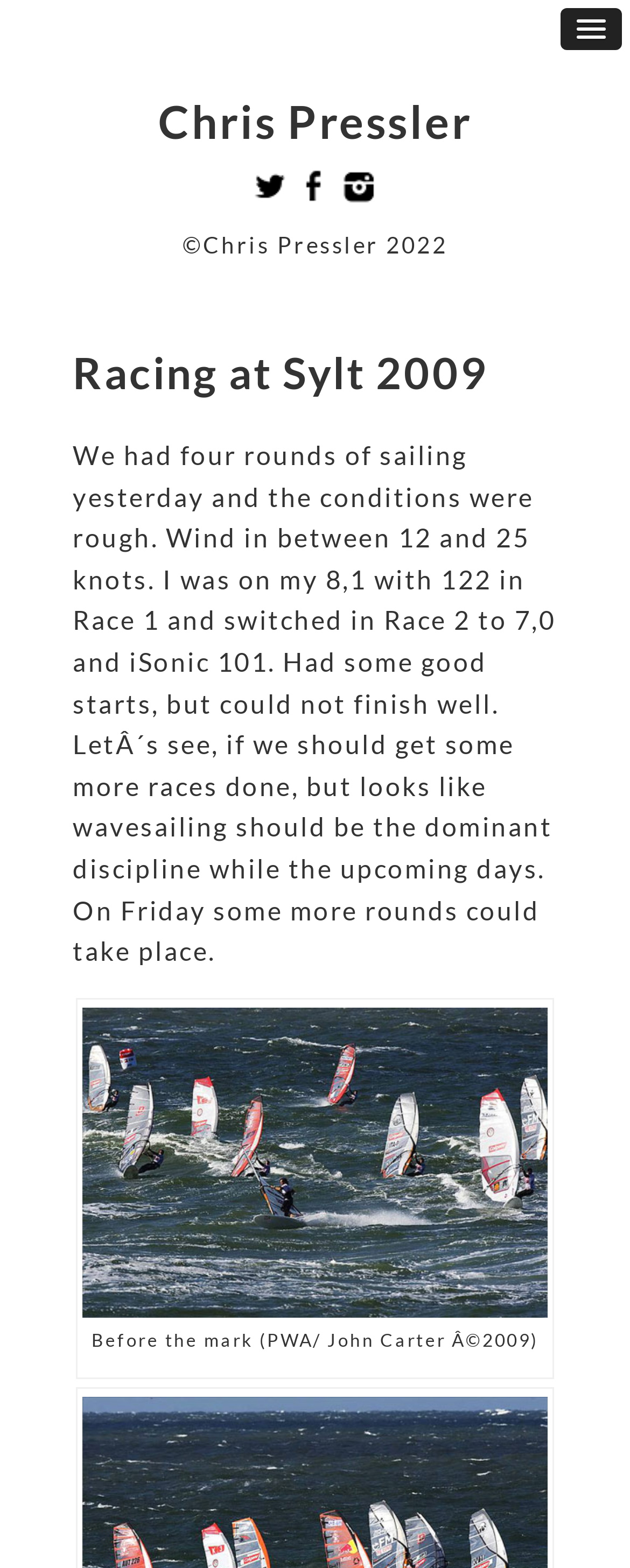Who took the photo 'Before the first mark'?
Based on the screenshot, answer the question with a single word or phrase.

John Carter